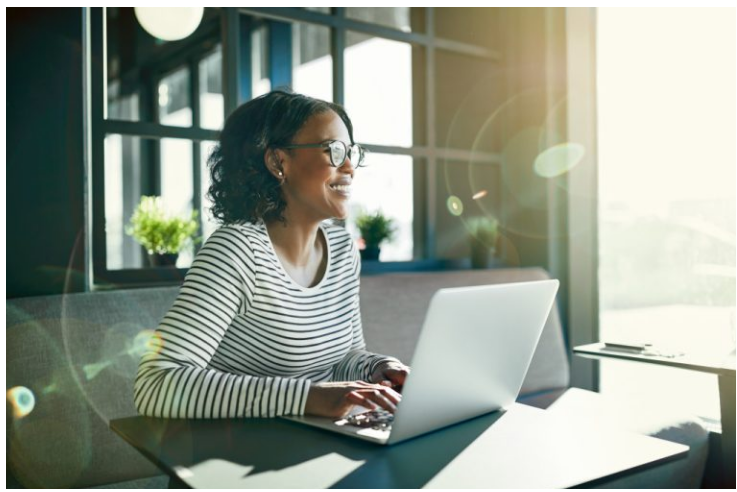What is the woman doing on her laptop?
Provide a detailed and extensive answer to the question.

The caption states that the woman is engaged in her work on a laptop, indicating that she is performing some kind of task or activity related to her job or profession.